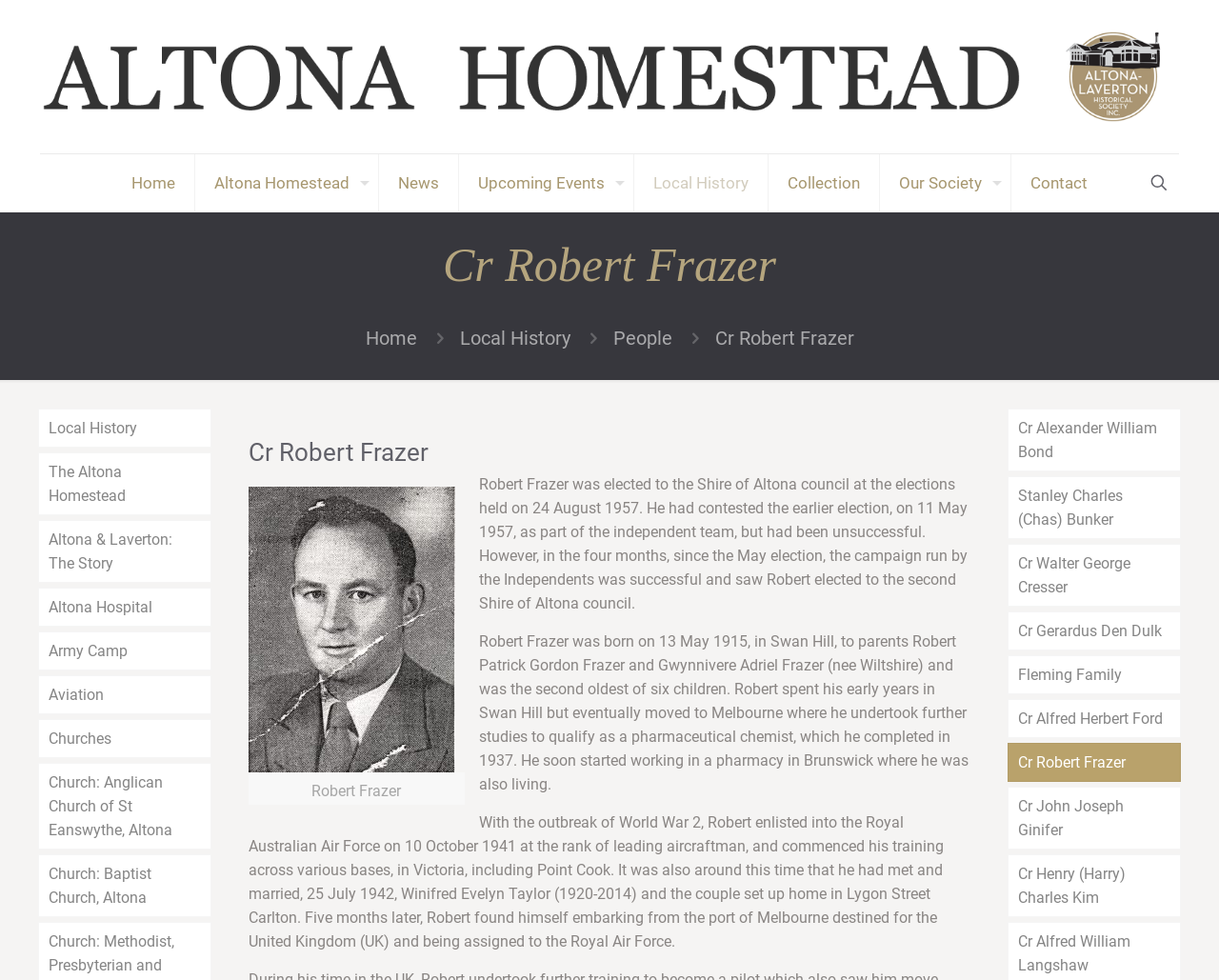What is the profession of Robert Frazer?
Please interpret the details in the image and answer the question thoroughly.

I found the answer by reading the text in the StaticText element which describes Robert Frazer's life, including his education and profession as a pharmaceutical chemist.